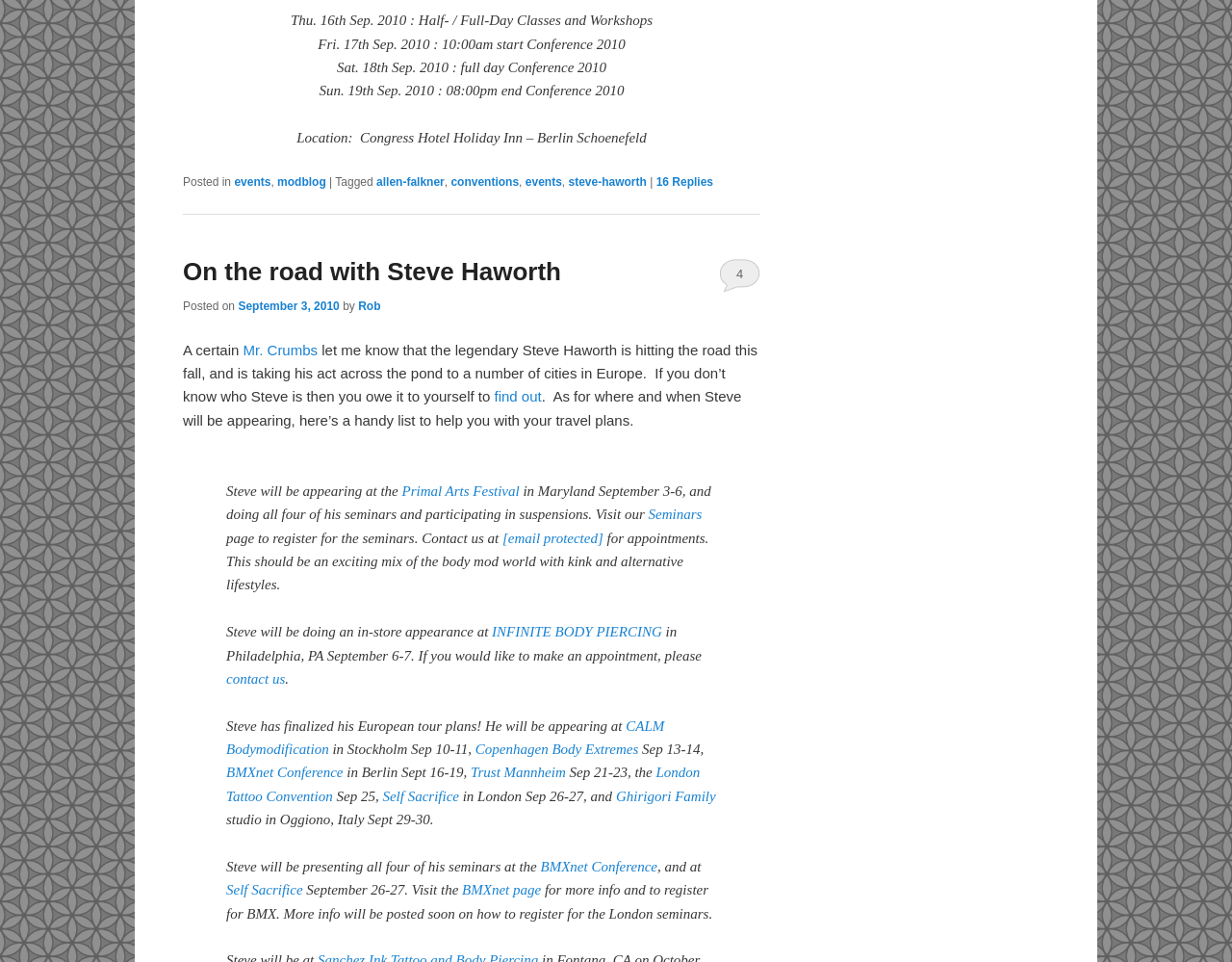Determine the bounding box coordinates of the section I need to click to execute the following instruction: "Read more about the London Tattoo Convention". Provide the coordinates as four float numbers between 0 and 1, i.e., [left, top, right, bottom].

[0.184, 0.795, 0.568, 0.836]